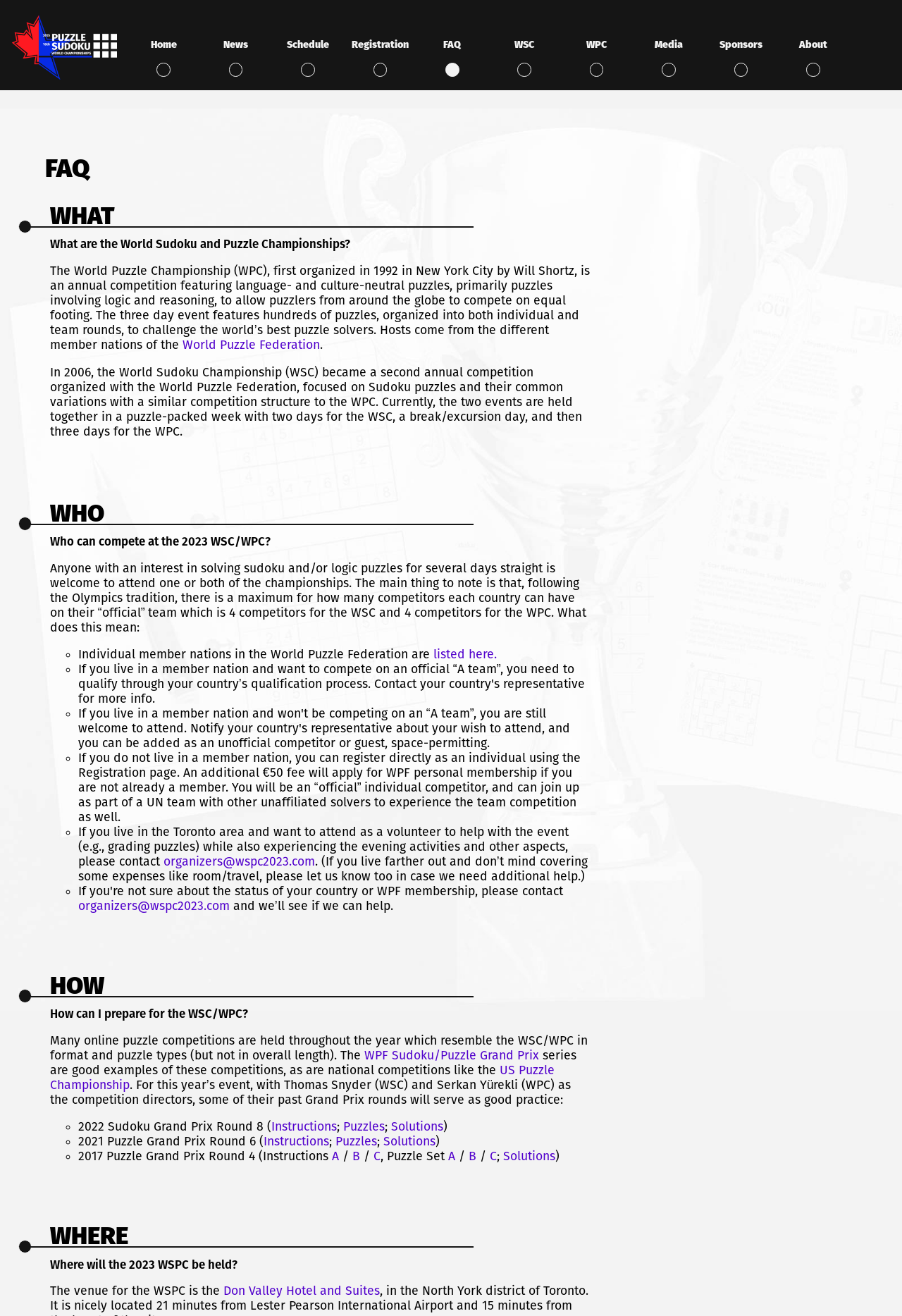Given the element description, predict the bounding box coordinates in the format (top-left x, top-left y, bottom-right x, bottom-right y). Make sure all values are between 0 and 1. Here is the element description: Media

[0.701, 0.022, 0.781, 0.06]